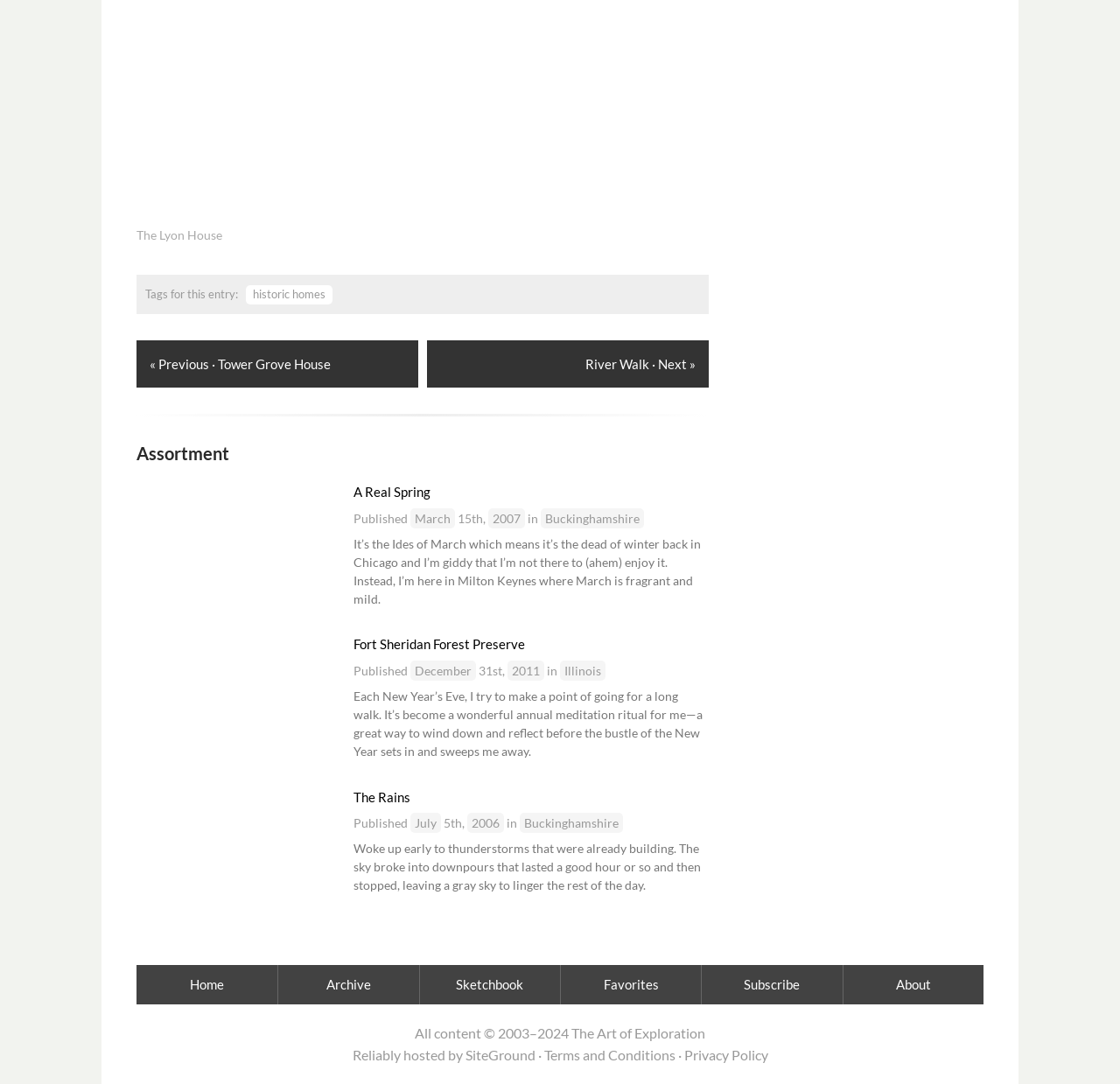Provide a short answer using a single word or phrase for the following question: 
Where was the author on March 15th, 2007?

Milton Keynes